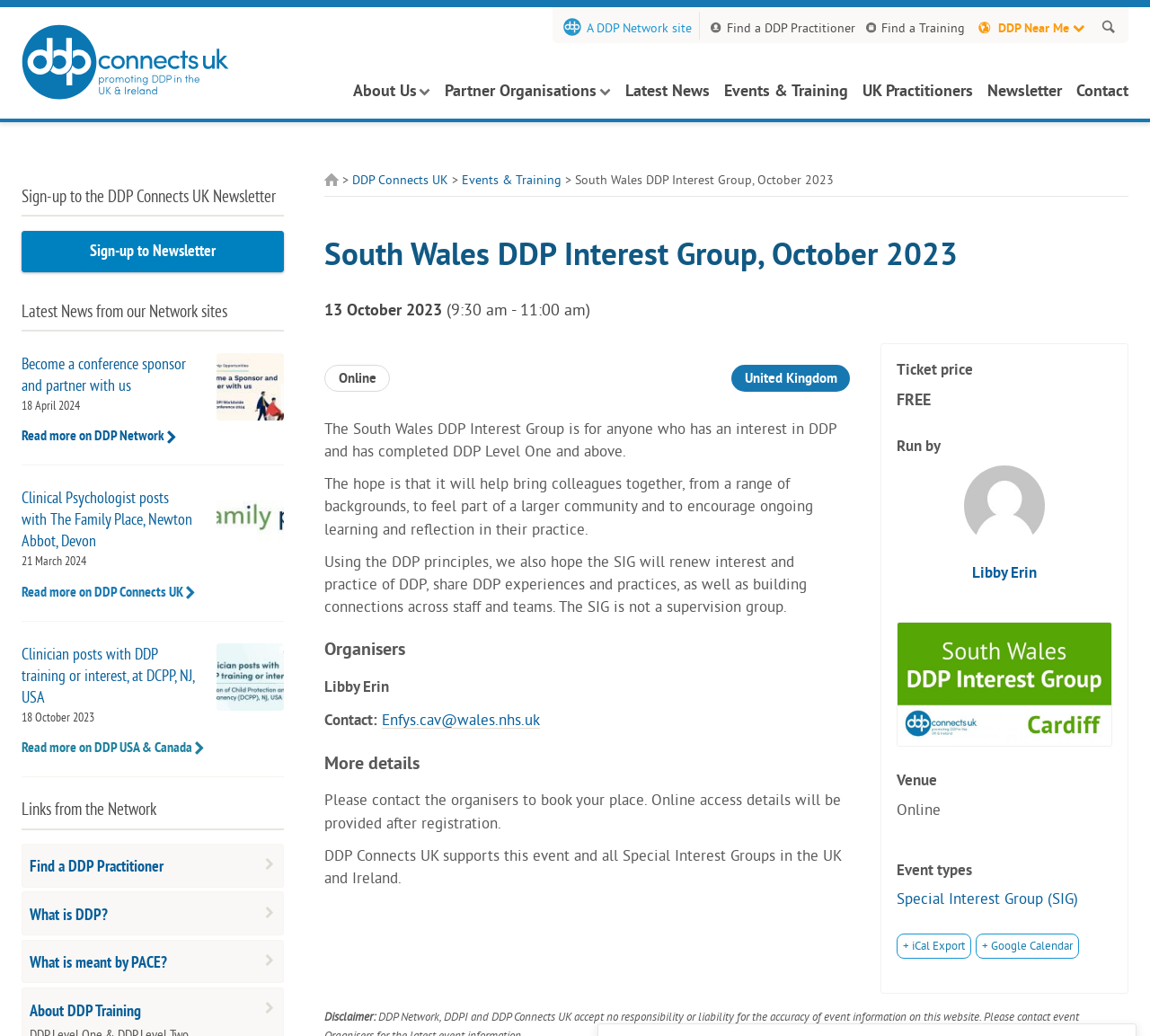Identify the bounding box coordinates for the UI element described by the following text: "title="Find us on YouTube"". Provide the coordinates as four float numbers between 0 and 1, in the format [left, top, right, bottom].

None